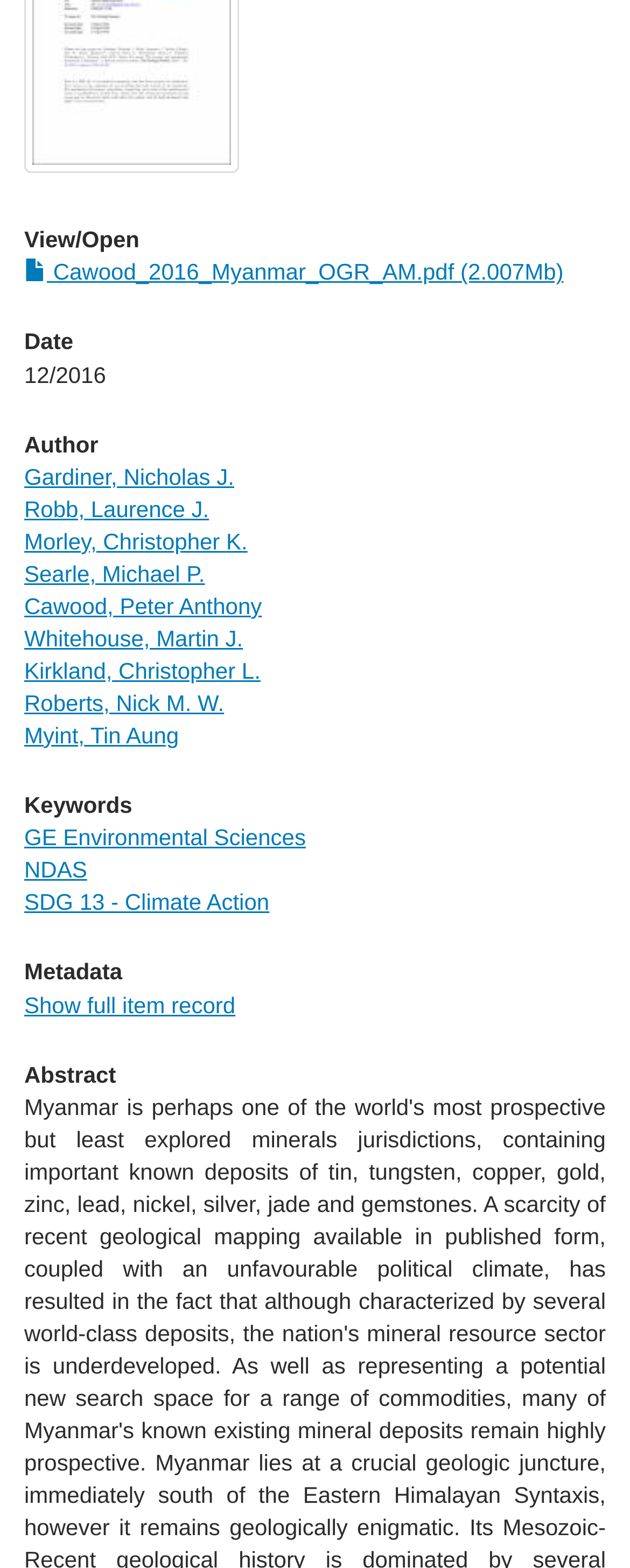Locate the UI element described as follows: "NDAS". Return the bounding box coordinates as four float numbers between 0 and 1 in the order [left, top, right, bottom].

[0.038, 0.546, 0.138, 0.563]